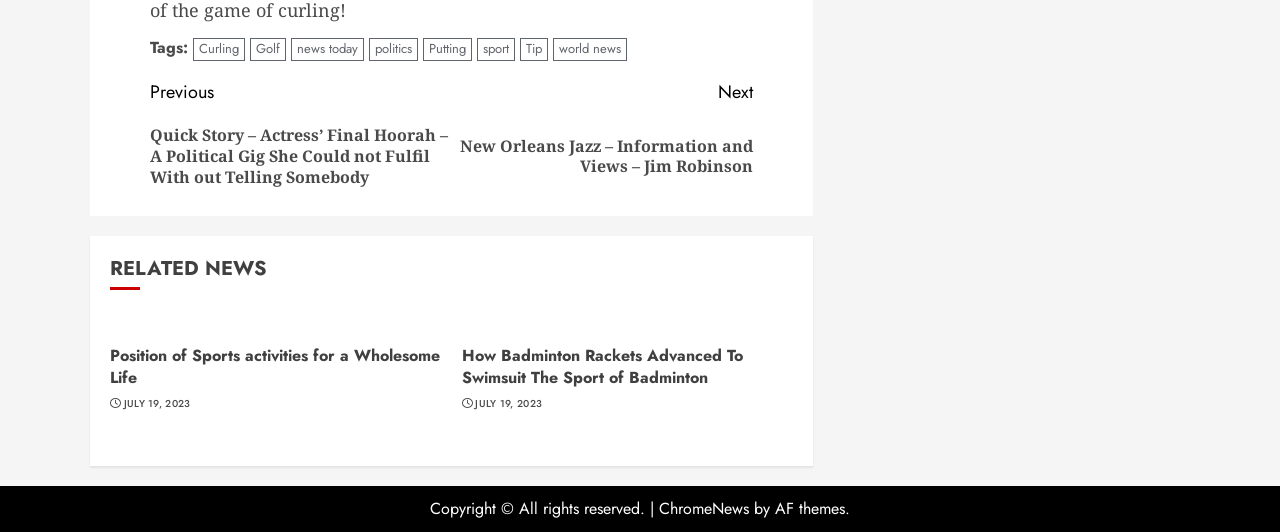Could you determine the bounding box coordinates of the clickable element to complete the instruction: "Click on the 'Contact Mike' link"? Provide the coordinates as four float numbers between 0 and 1, i.e., [left, top, right, bottom].

None